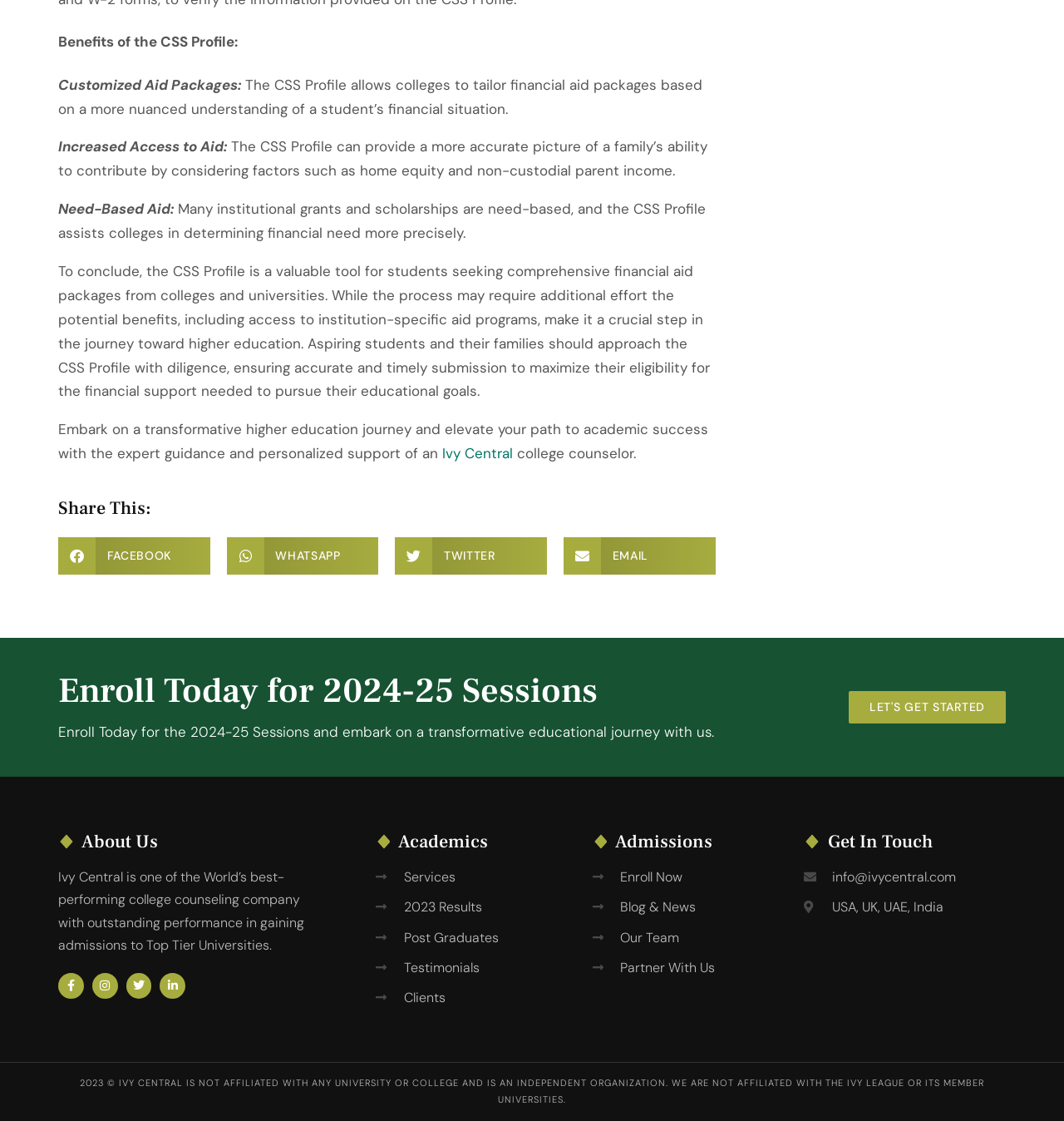What is the purpose of the CSS Profile?
Provide a comprehensive and detailed answer to the question.

Based on the webpage, the CSS Profile is a tool that allows colleges to tailor financial aid packages based on a more nuanced understanding of a student's financial situation. It provides a more accurate picture of a family's ability to contribute by considering factors such as home equity and non-custodial parent income.